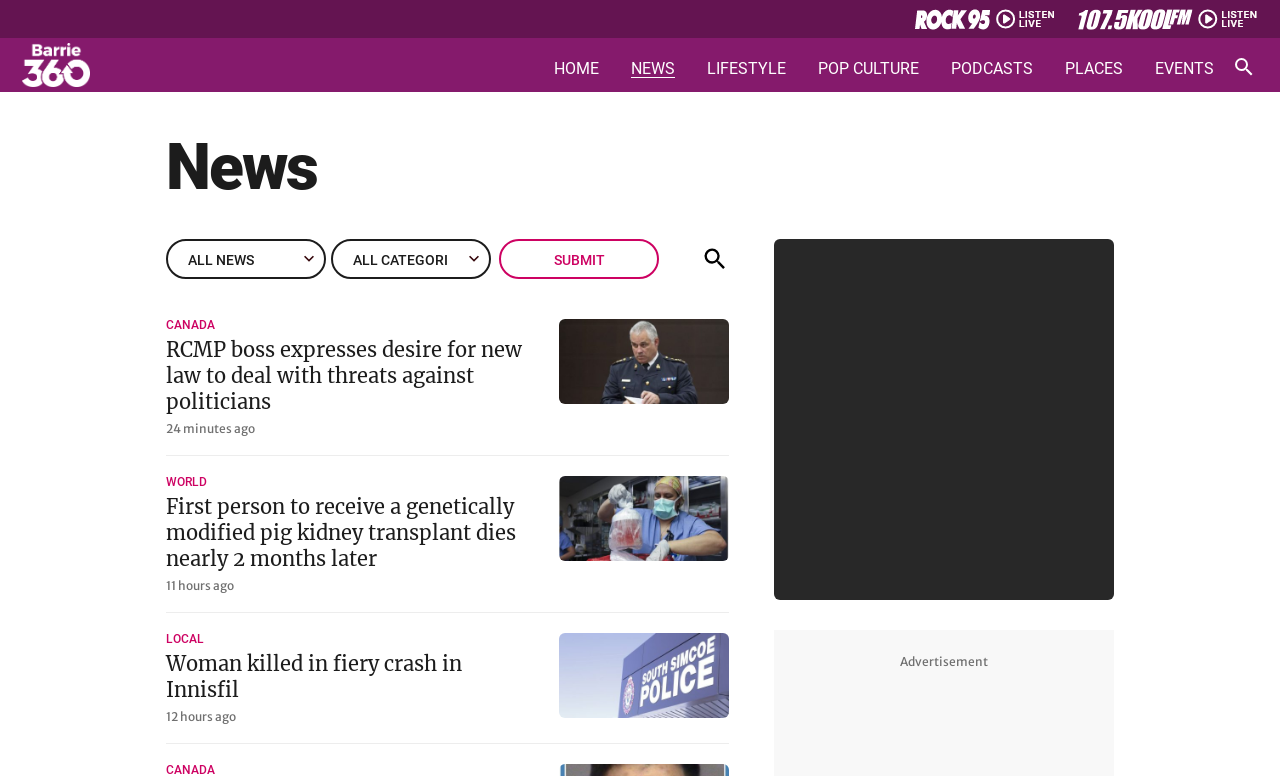Locate the bounding box coordinates of the clickable area needed to fulfill the instruction: "Visit Unwrapped Sports homepage".

None